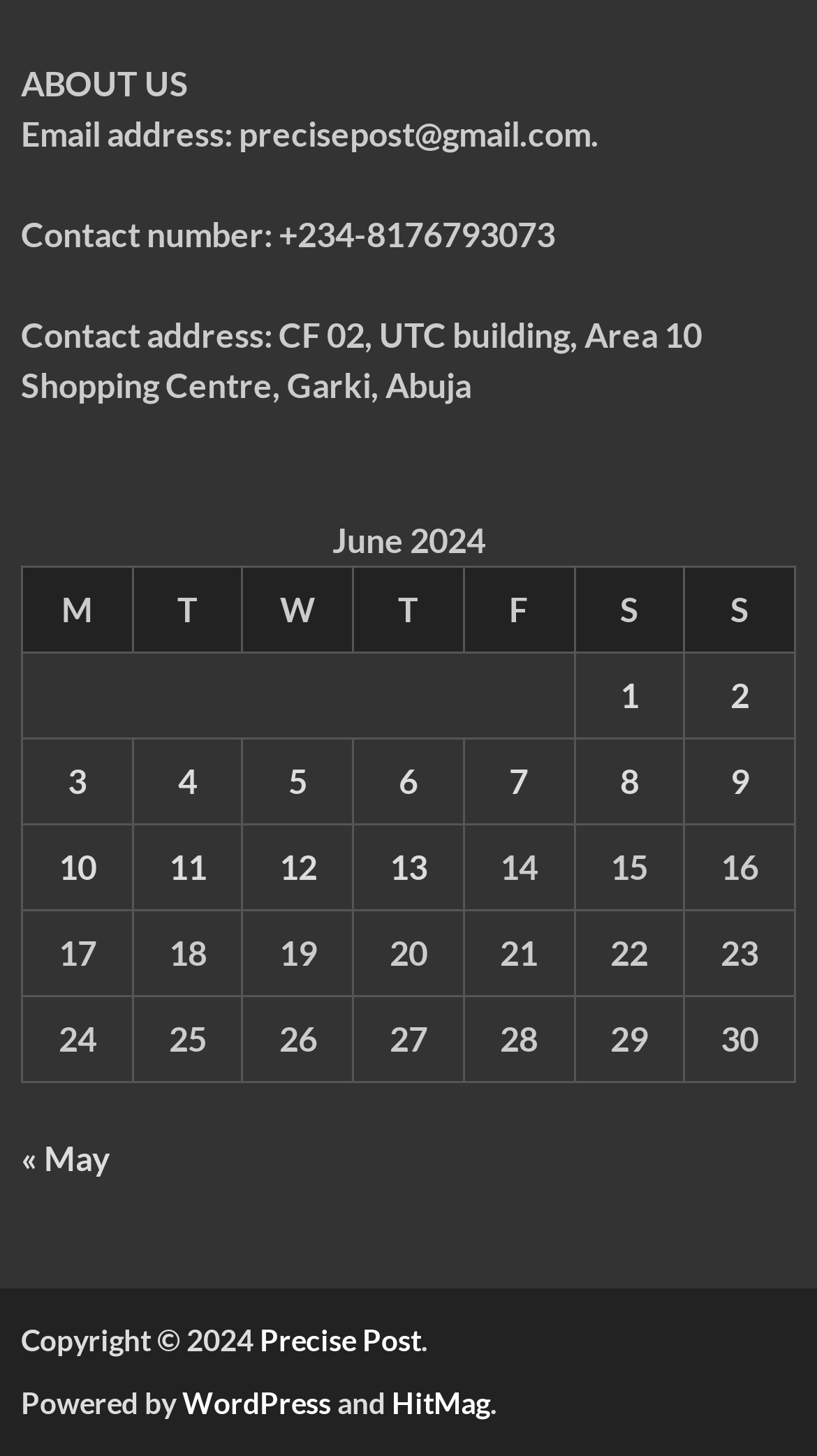What is the copyright year?
Respond to the question with a well-detailed and thorough answer.

I found the copyright year by looking at the footer section, where it is listed as 'Copyright © 2024'.